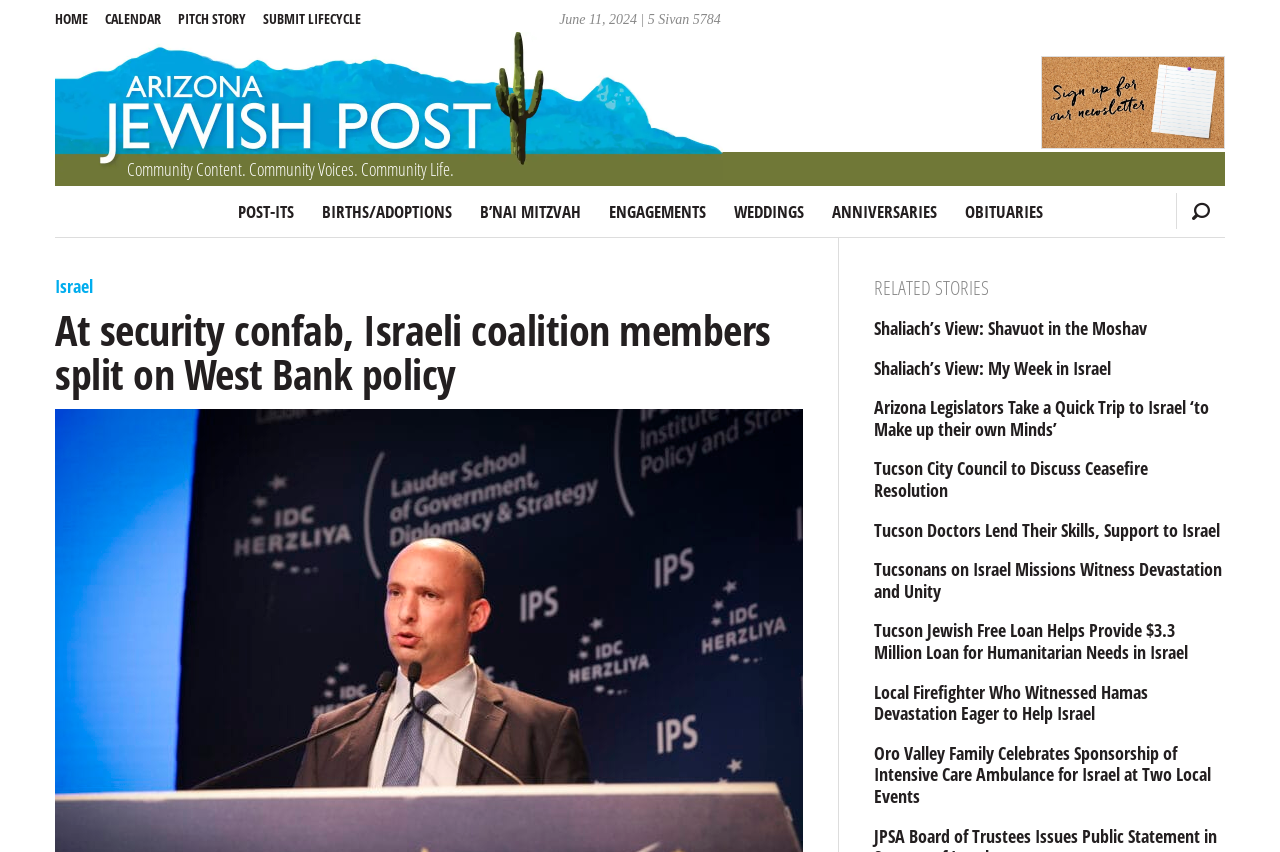Could you highlight the region that needs to be clicked to execute the instruction: "View the 'RELATED STORIES'"?

[0.683, 0.322, 0.957, 0.352]